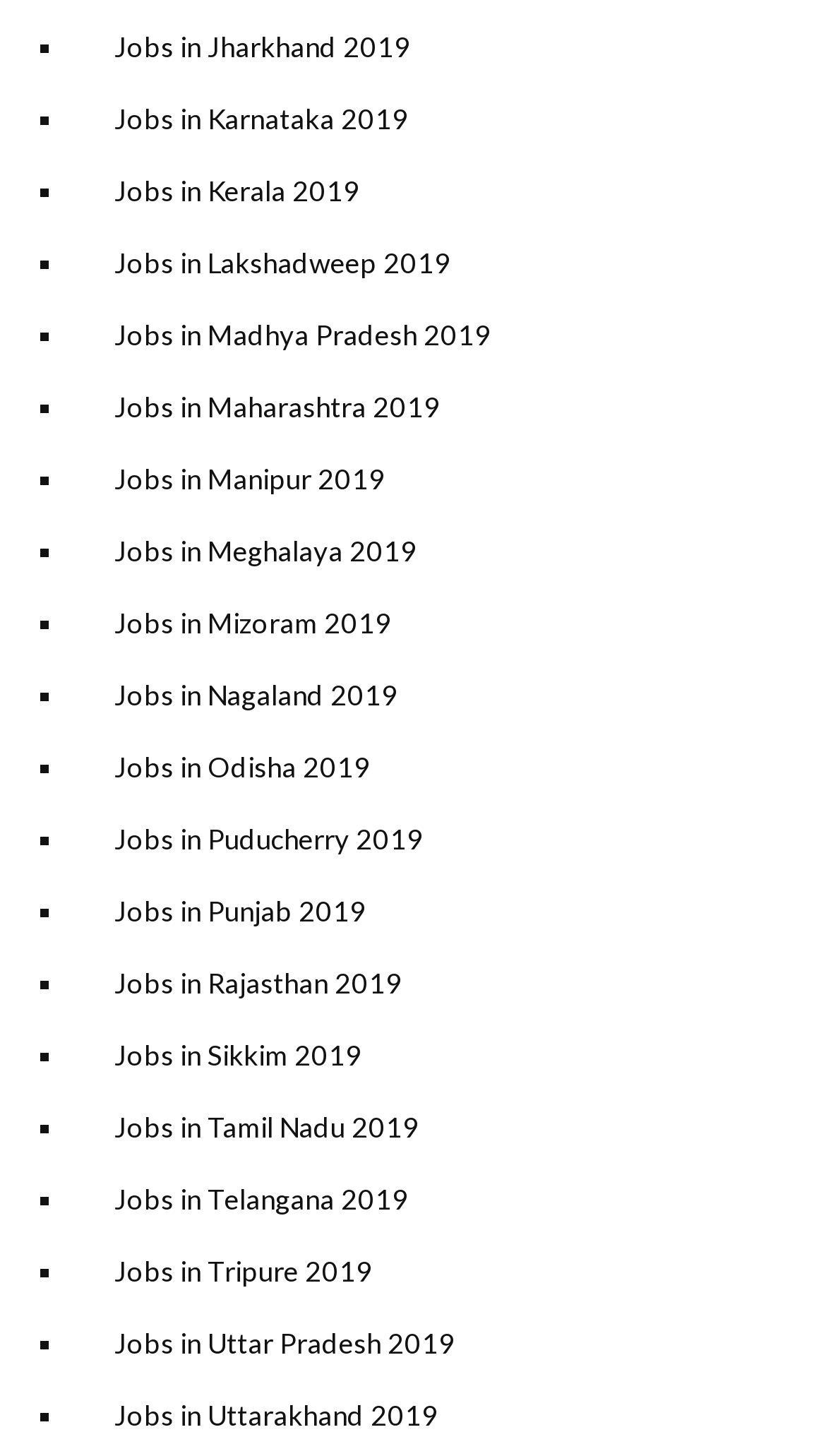Find the bounding box coordinates for the element that must be clicked to complete the instruction: "View jobs in Jharkhand 2019". The coordinates should be four float numbers between 0 and 1, indicated as [left, top, right, bottom].

[0.087, 0.007, 0.964, 0.057]